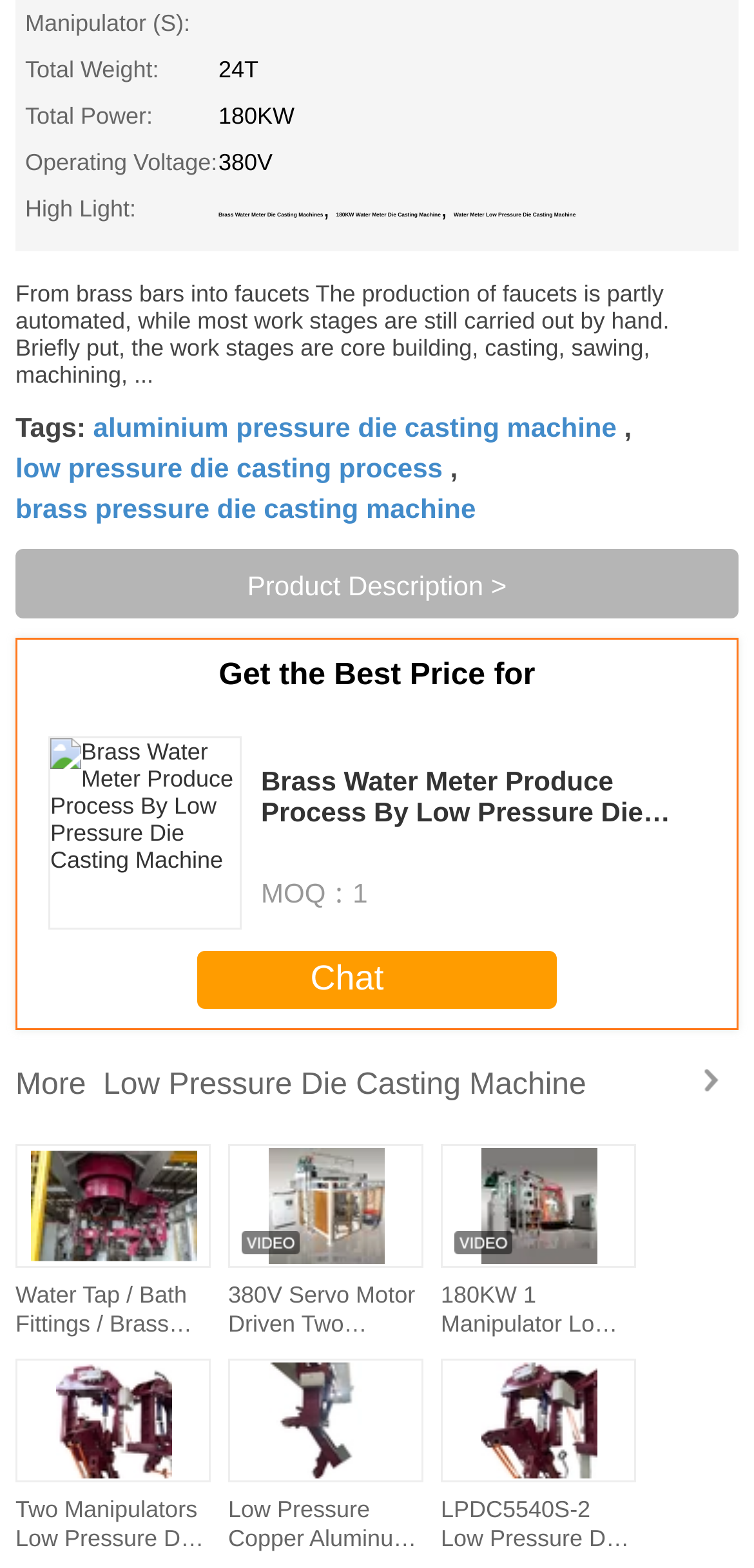Predict the bounding box coordinates for the UI element described as: "Product Description >". The coordinates should be four float numbers between 0 and 1, presented as [left, top, right, bottom].

[0.021, 0.35, 0.979, 0.394]